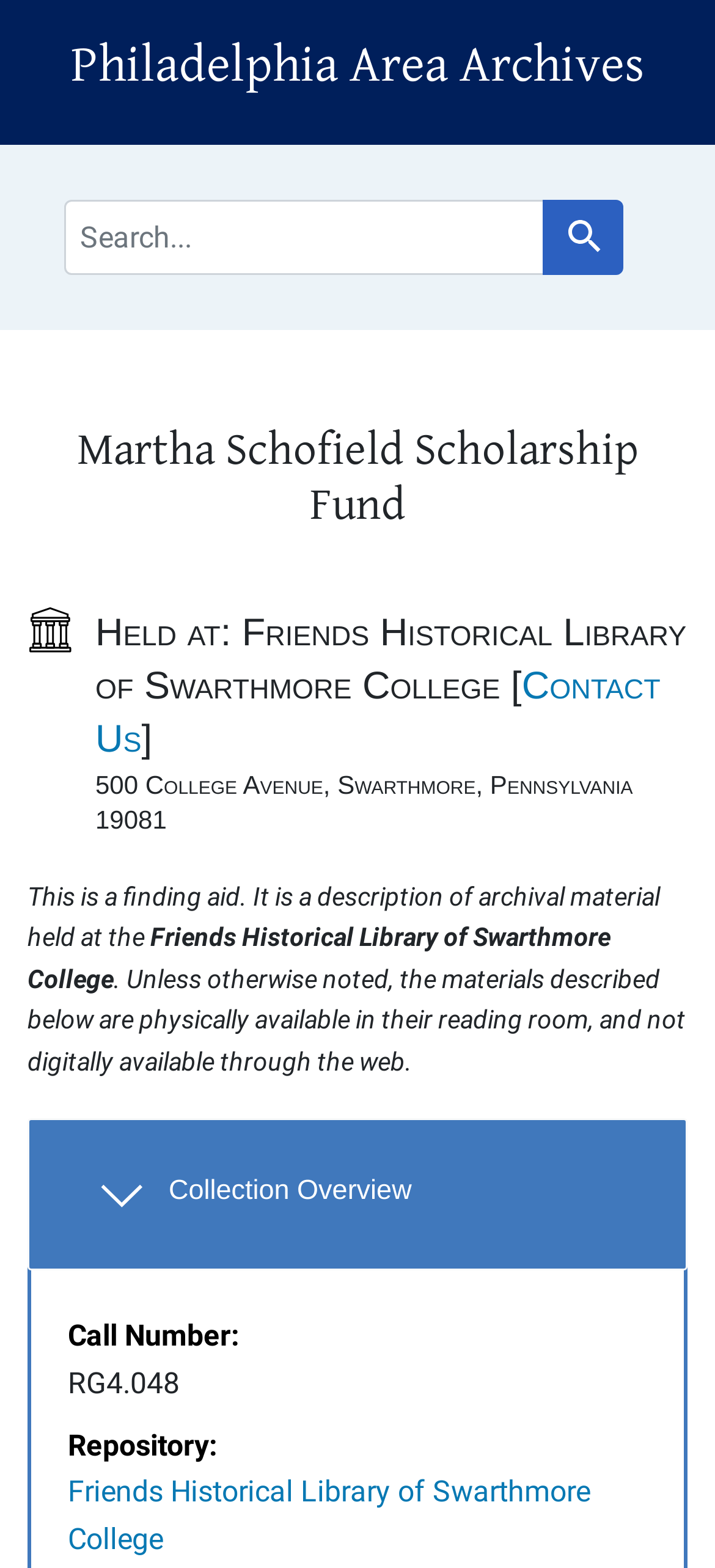Offer an in-depth caption of the entire webpage.

The webpage is about the Martha Schofield Scholarship Fund, which is part of the Philadelphia Area Archives. At the top, there are two links, "Skip to search" and "Skip to main content", followed by a heading that displays the title of the webpage. Below this, there is a navigation section dedicated to search, which includes a search bar, a "search for" label, and a search button.

The main content of the webpage is divided into sections. The first section is headed by "Martha Schofield Scholarship Fund" and contains information about the fund. Below this, there is a section for notifications. The next section provides details about the location of the fund, including the address of the Friends Historical Library of Swarthmore College, where the fund is held.

Following this, there is a section that describes the archival material held at the library, including a note about the availability of the materials. The webpage then provides an overview of the collection, which includes a button to expand or collapse the section. Within this section, there are details about the collection, including the call number and repository.

Throughout the webpage, there are several headings and subheadings that organize the content and provide a clear structure. The layout is clean and easy to navigate, with a focus on providing information about the Martha Schofield Scholarship Fund and its related archival materials.